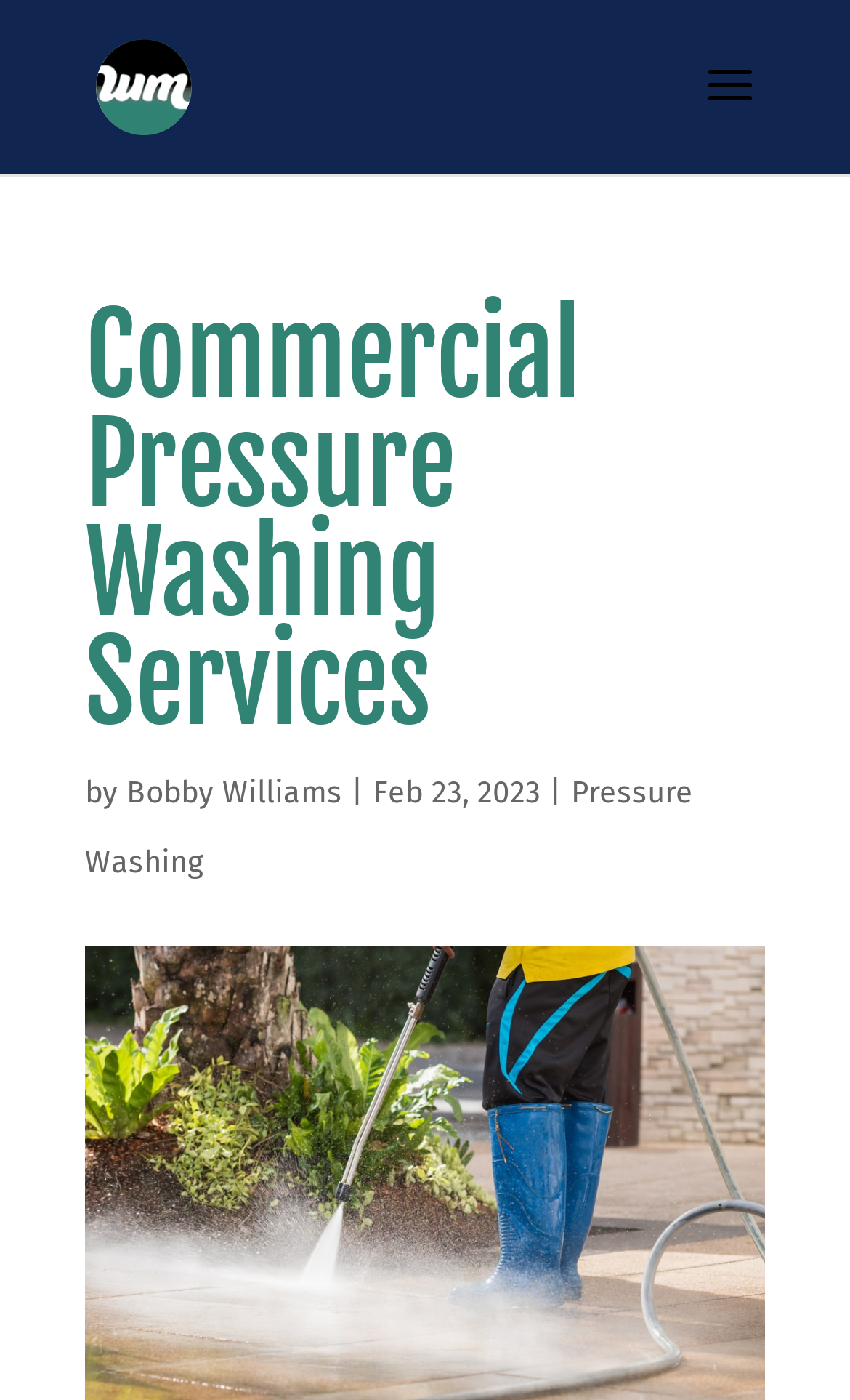What is the name of the company providing pressure washing services?
By examining the image, provide a one-word or phrase answer.

Wash Masters